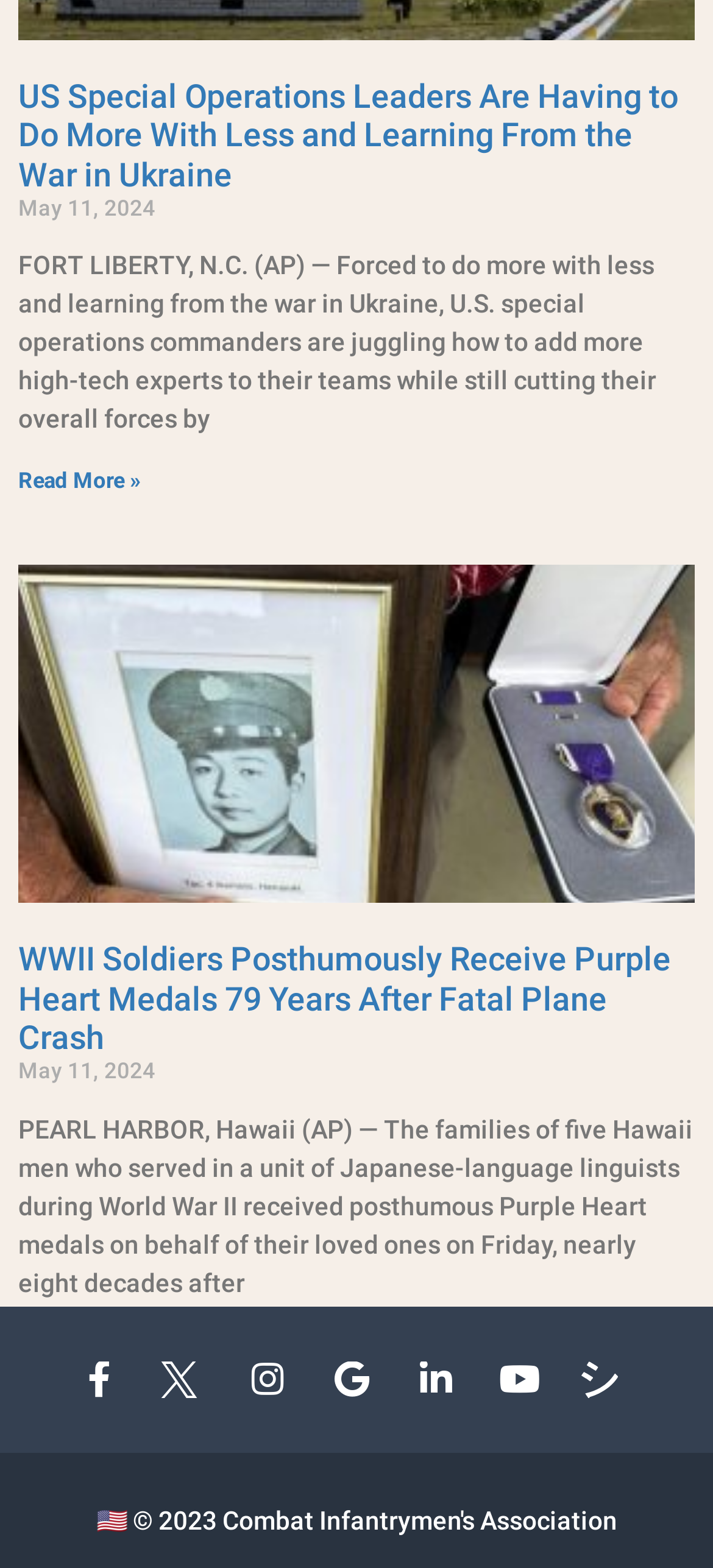Identify the bounding box for the given UI element using the description provided. Coordinates should be in the format (top-left x, top-left y, bottom-right x, bottom-right y) and must be between 0 and 1. Here is the description: Read More »

[0.026, 0.299, 0.197, 0.315]